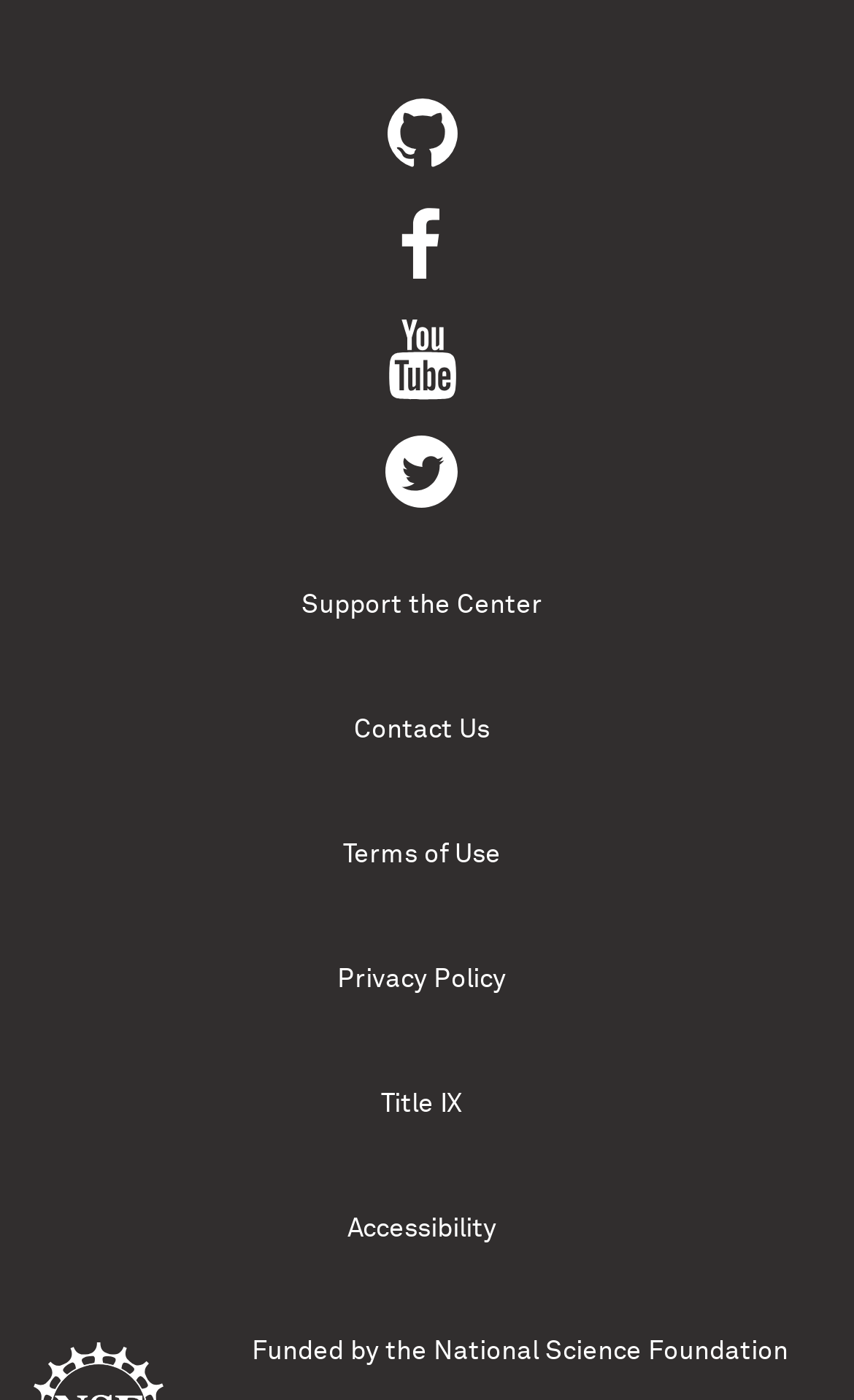Refer to the screenshot and give an in-depth answer to this question: How many text elements are in the bottom section?

I counted the number of text elements in the bottom section of the webpage, which starts with the 'Support the Center' link. There are two text elements: 'Funded by the' and the link 'National Science Foundation'.